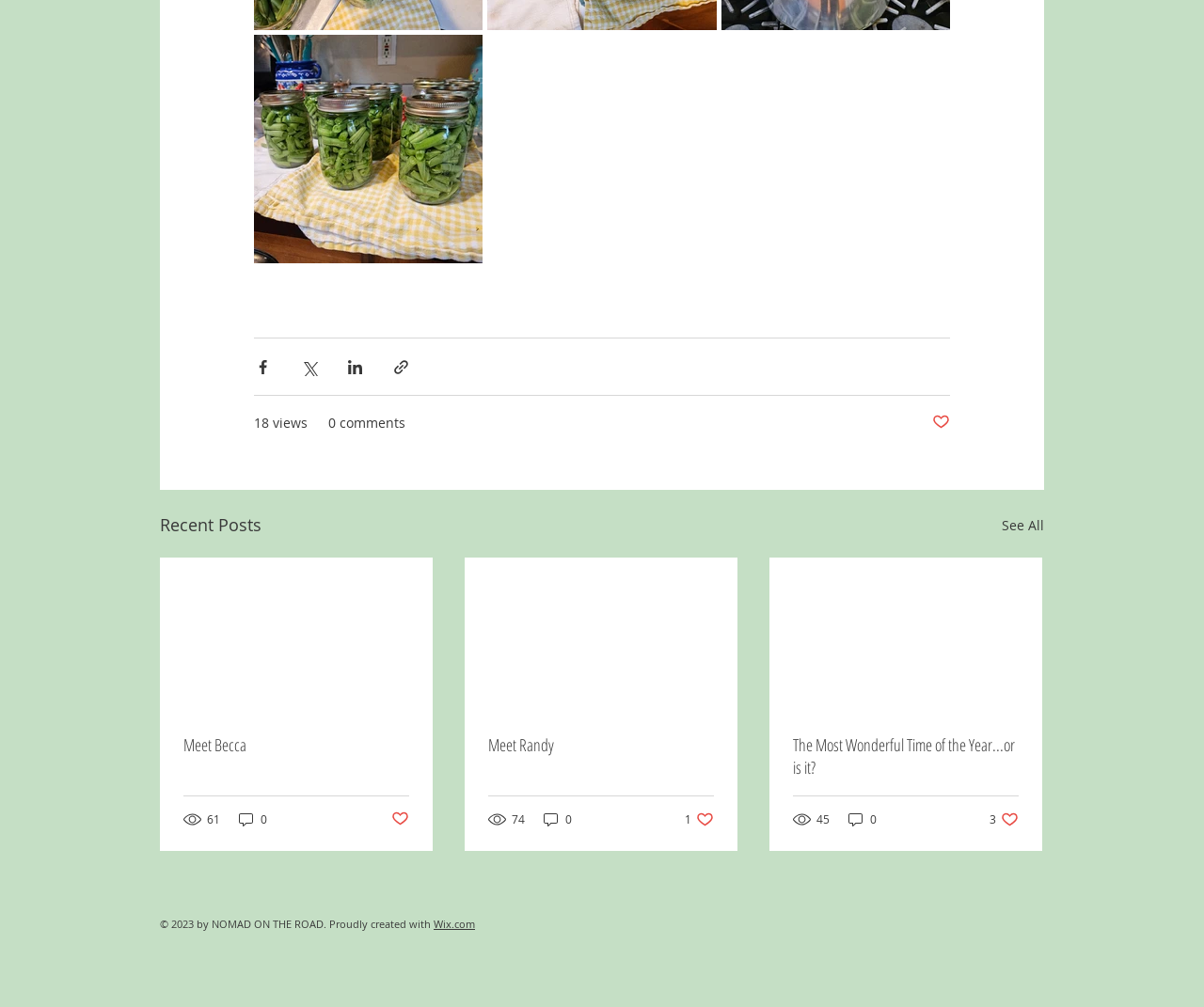Can you find the bounding box coordinates of the area I should click to execute the following instruction: "Like a post"?

[0.325, 0.804, 0.34, 0.823]